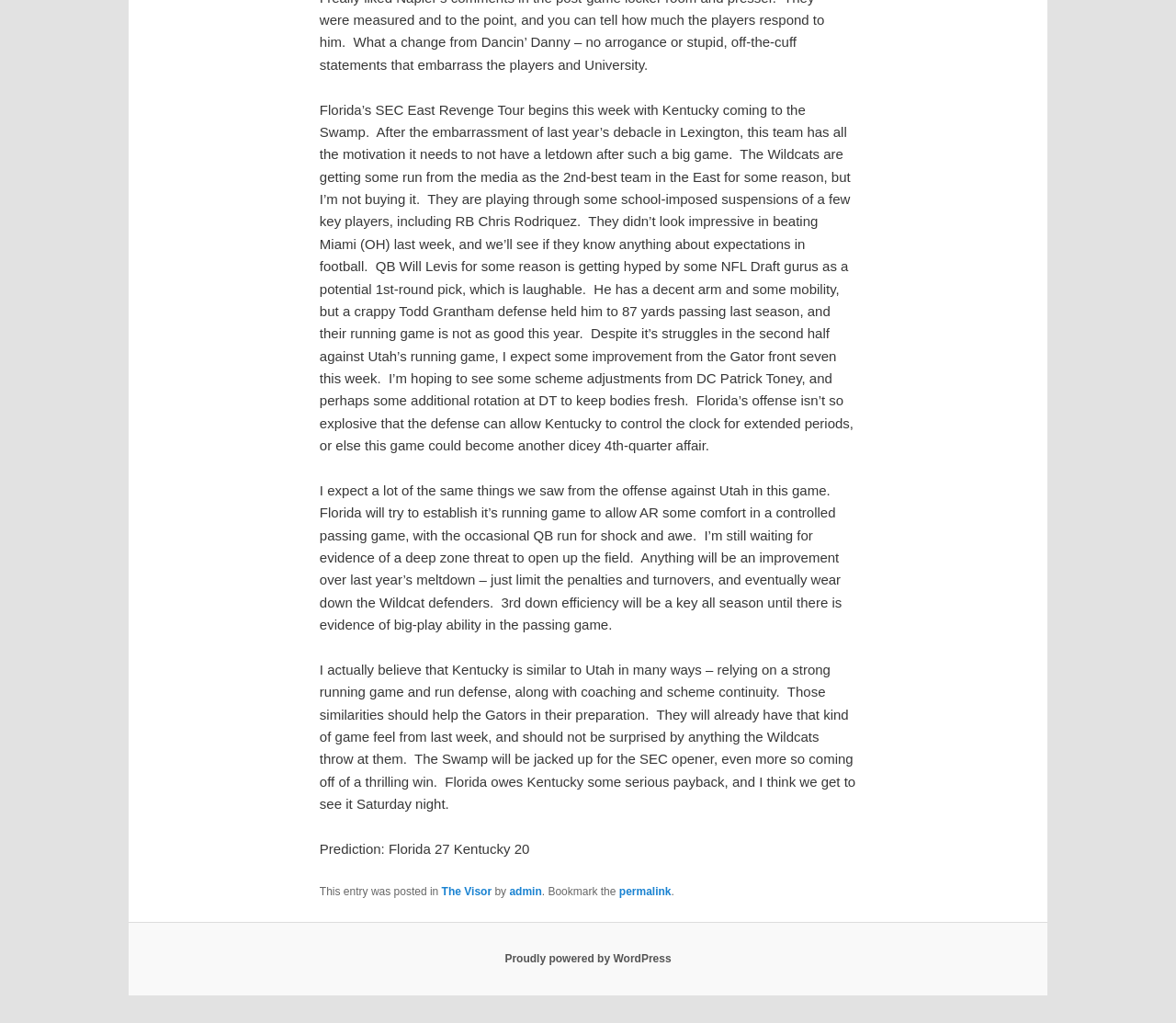Please predict the bounding box coordinates (top-left x, top-left y, bottom-right x, bottom-right y) for the UI element in the screenshot that fits the description: Proudly powered by WordPress

[0.429, 0.931, 0.571, 0.944]